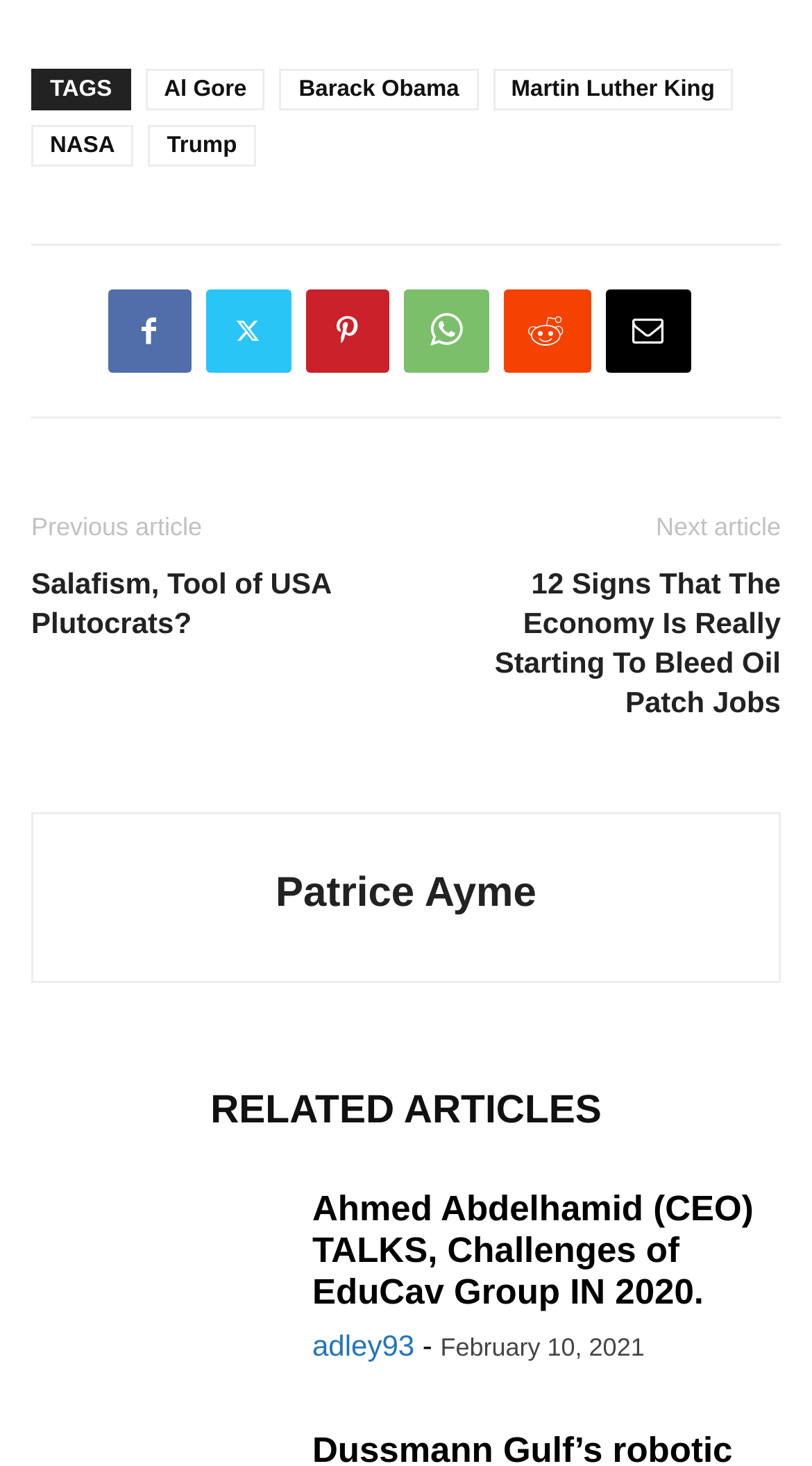Specify the bounding box coordinates (top-left x, top-left y, bottom-right x, bottom-right y) of the UI element in the screenshot that matches this description: Martin Luther King

[0.606, 0.047, 0.903, 0.075]